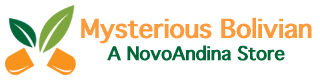What is symbolized by the stylized illustrations of leaves and fruit?
Use the screenshot to answer the question with a single word or phrase.

Natural and organic focus